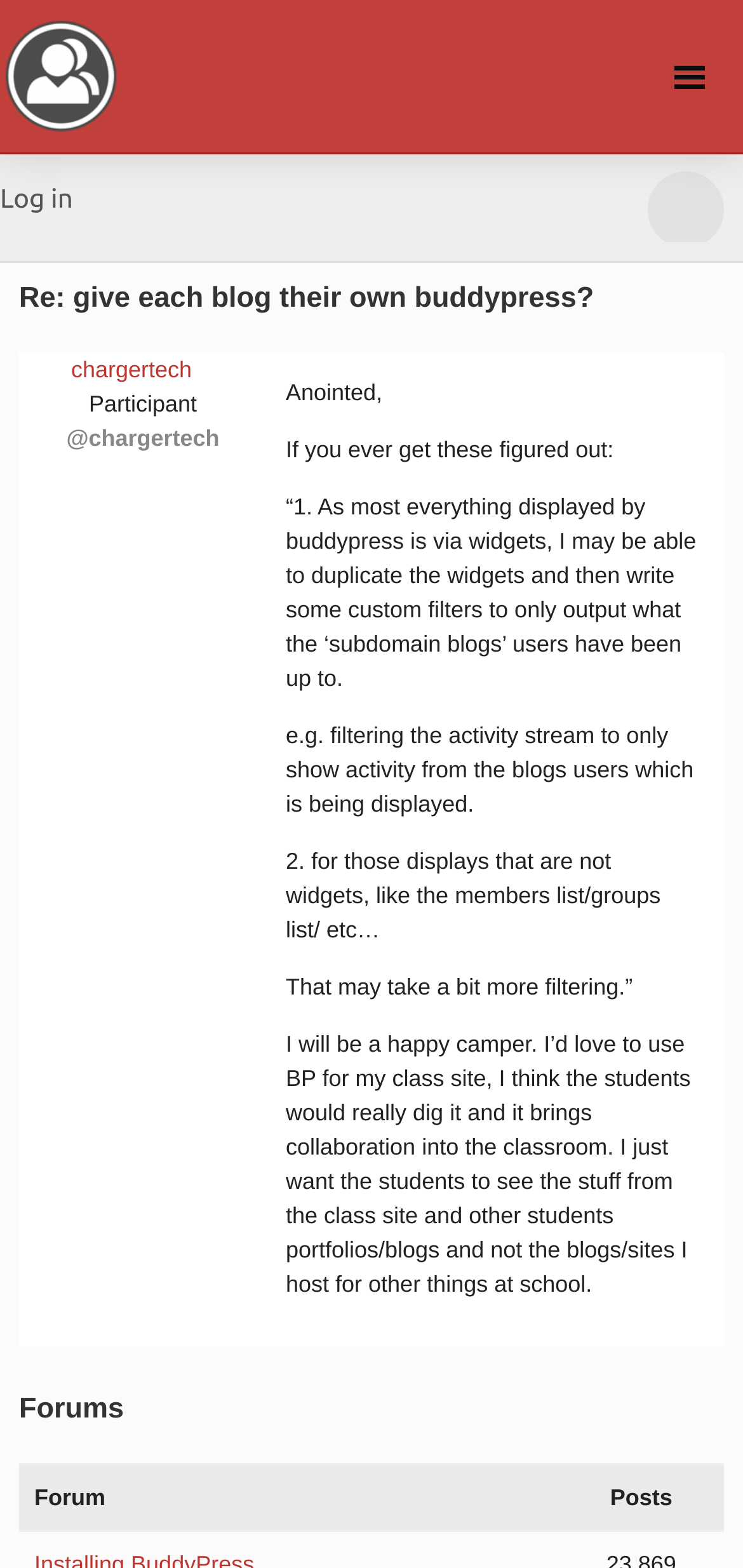Please answer the following question using a single word or phrase: 
How many options are available in the menu?

2